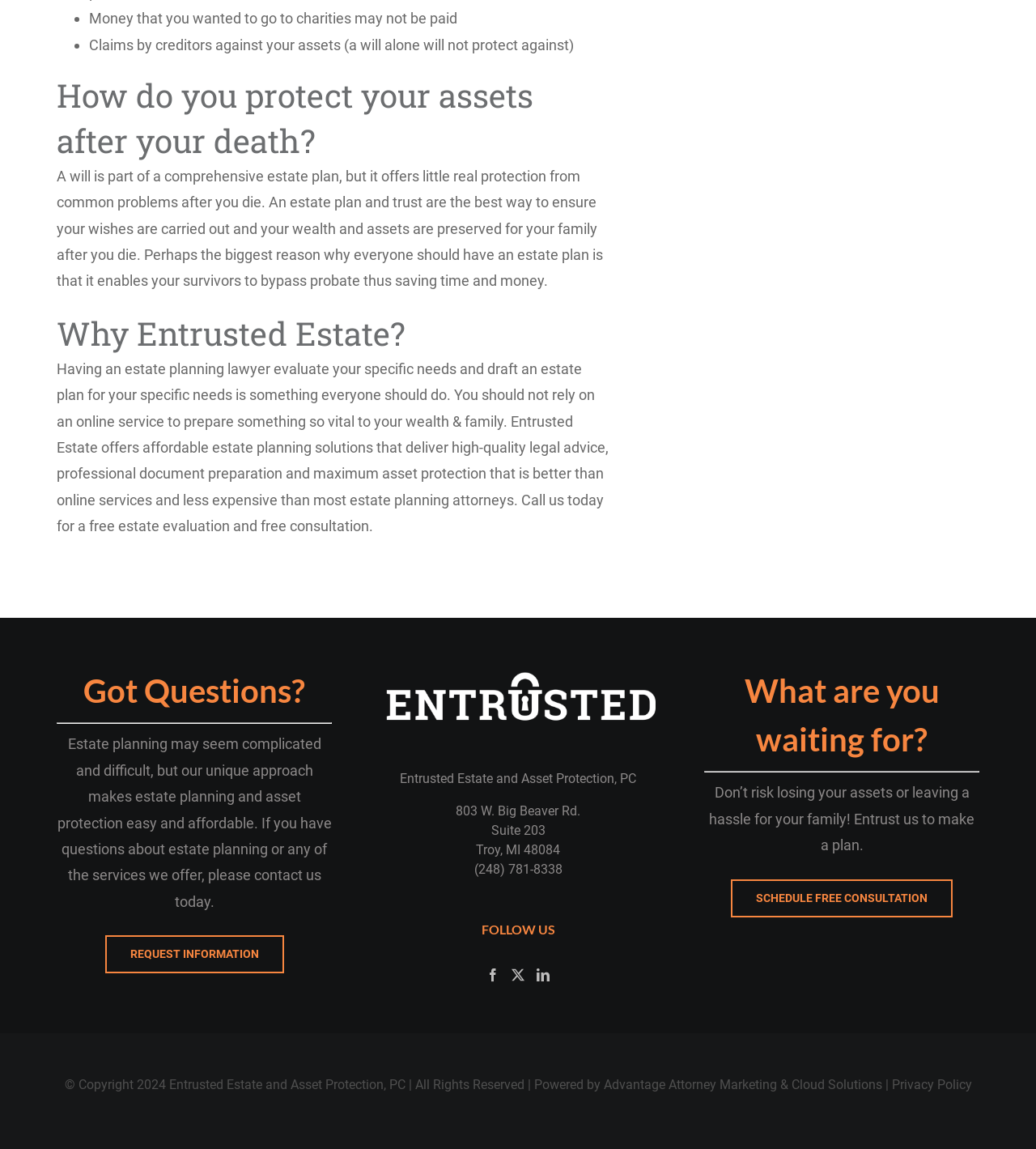Determine the coordinates of the bounding box for the clickable area needed to execute this instruction: "learn why Entrusted Estate is a good choice".

[0.055, 0.271, 0.589, 0.31]